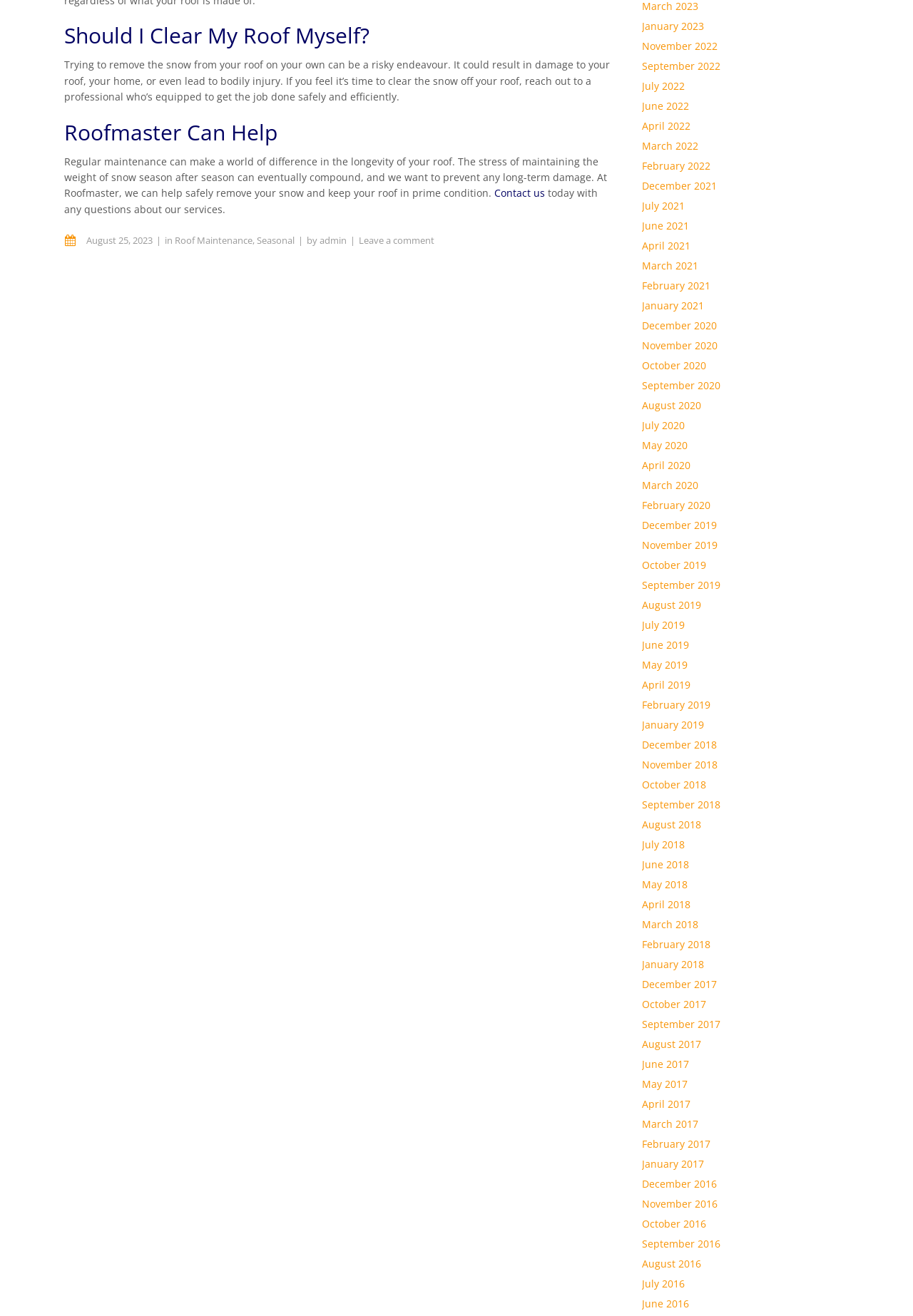Determine the bounding box coordinates of the UI element described below. Use the format (top-left x, top-left y, bottom-right x, bottom-right y) with floating point numbers between 0 and 1: Wix.com

None